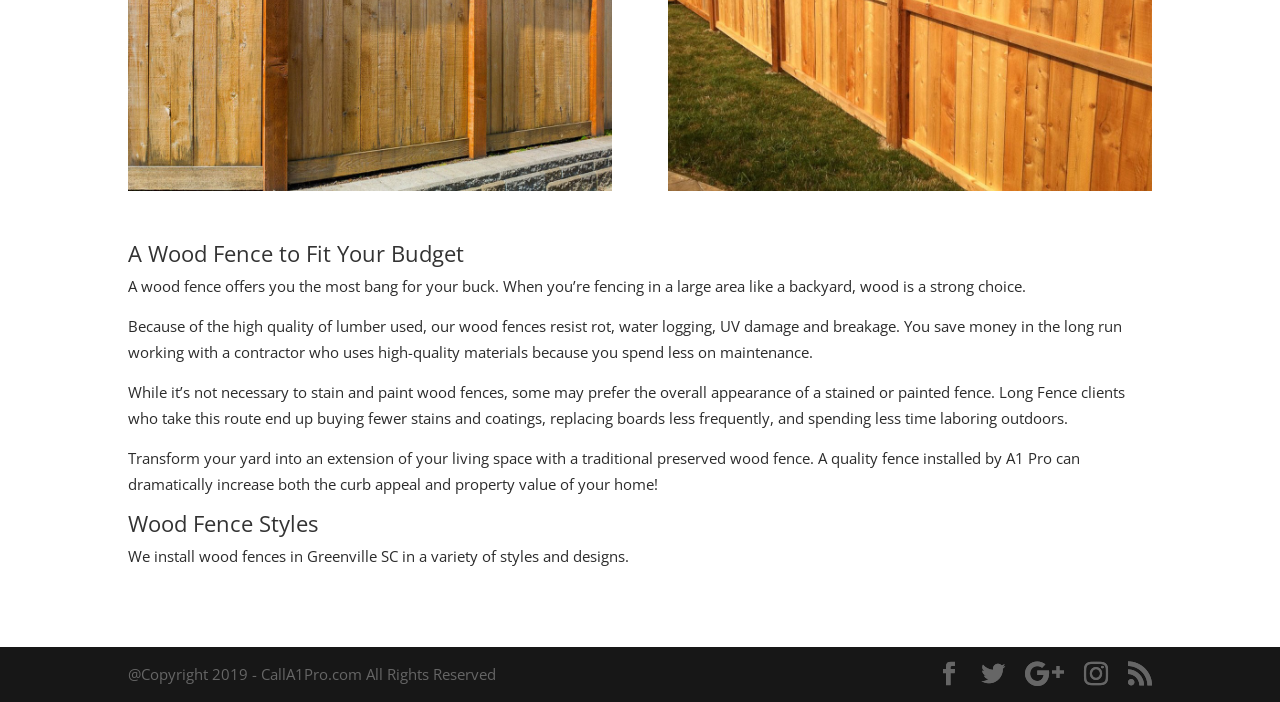Extract the bounding box coordinates for the described element: "Google". The coordinates should be represented as four float numbers between 0 and 1: [left, top, right, bottom].

[0.801, 0.942, 0.831, 0.979]